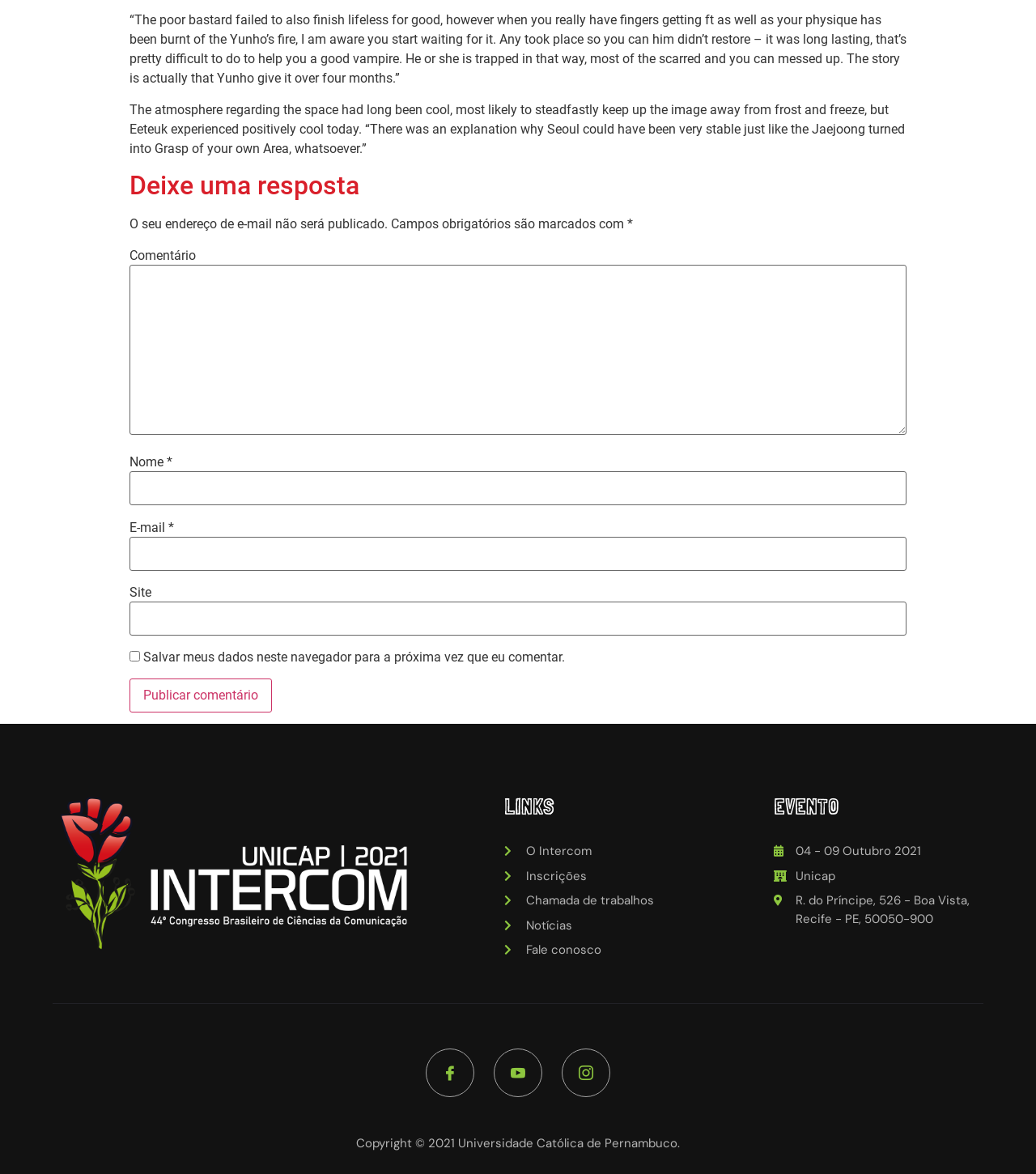Locate the bounding box coordinates of the area where you should click to accomplish the instruction: "Visit the links page".

[0.487, 0.718, 0.632, 0.733]